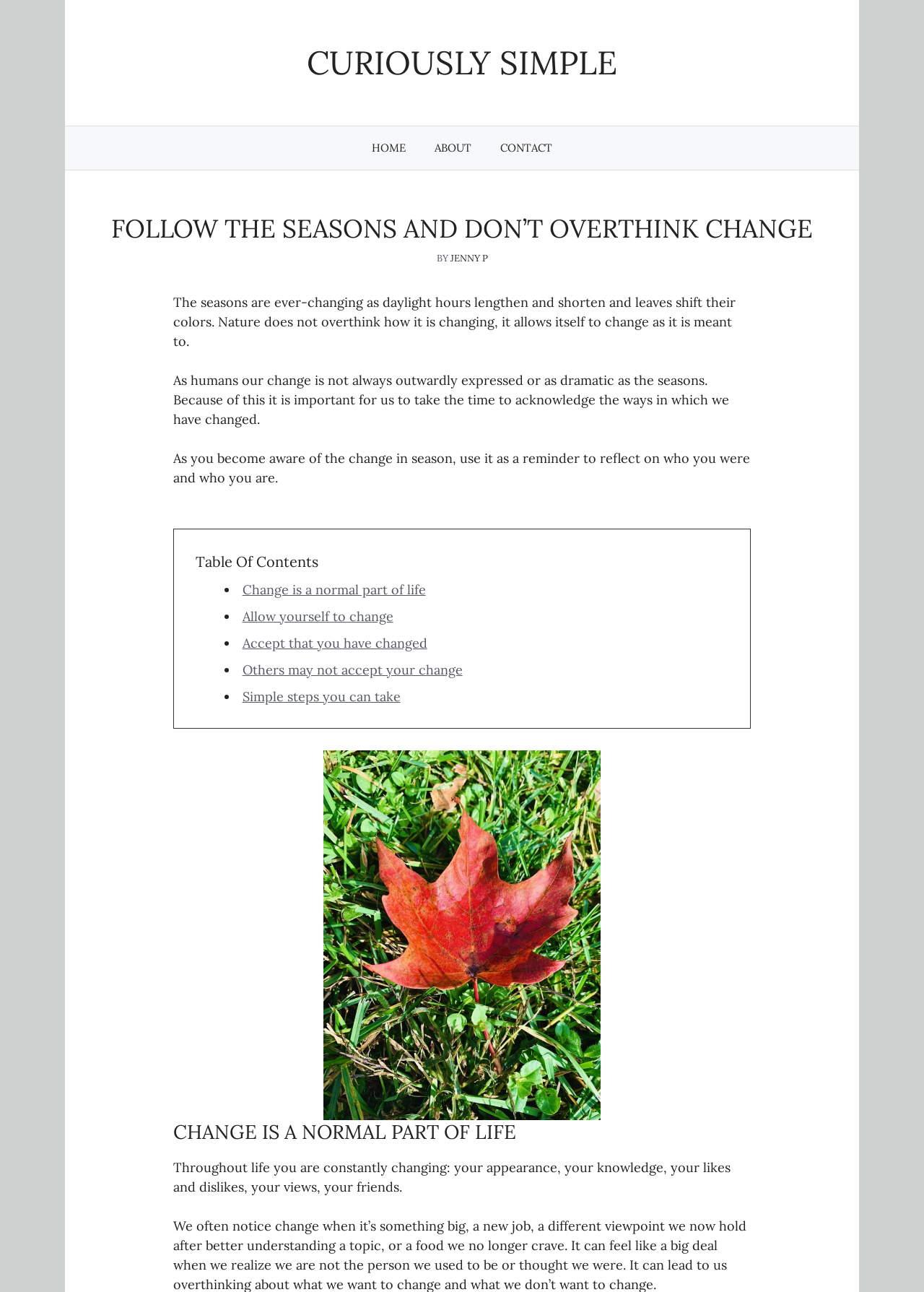Identify the bounding box coordinates of the element to click to follow this instruction: 'Click the 'HOME' link'. Ensure the coordinates are four float values between 0 and 1, provided as [left, top, right, bottom].

[0.387, 0.098, 0.455, 0.131]